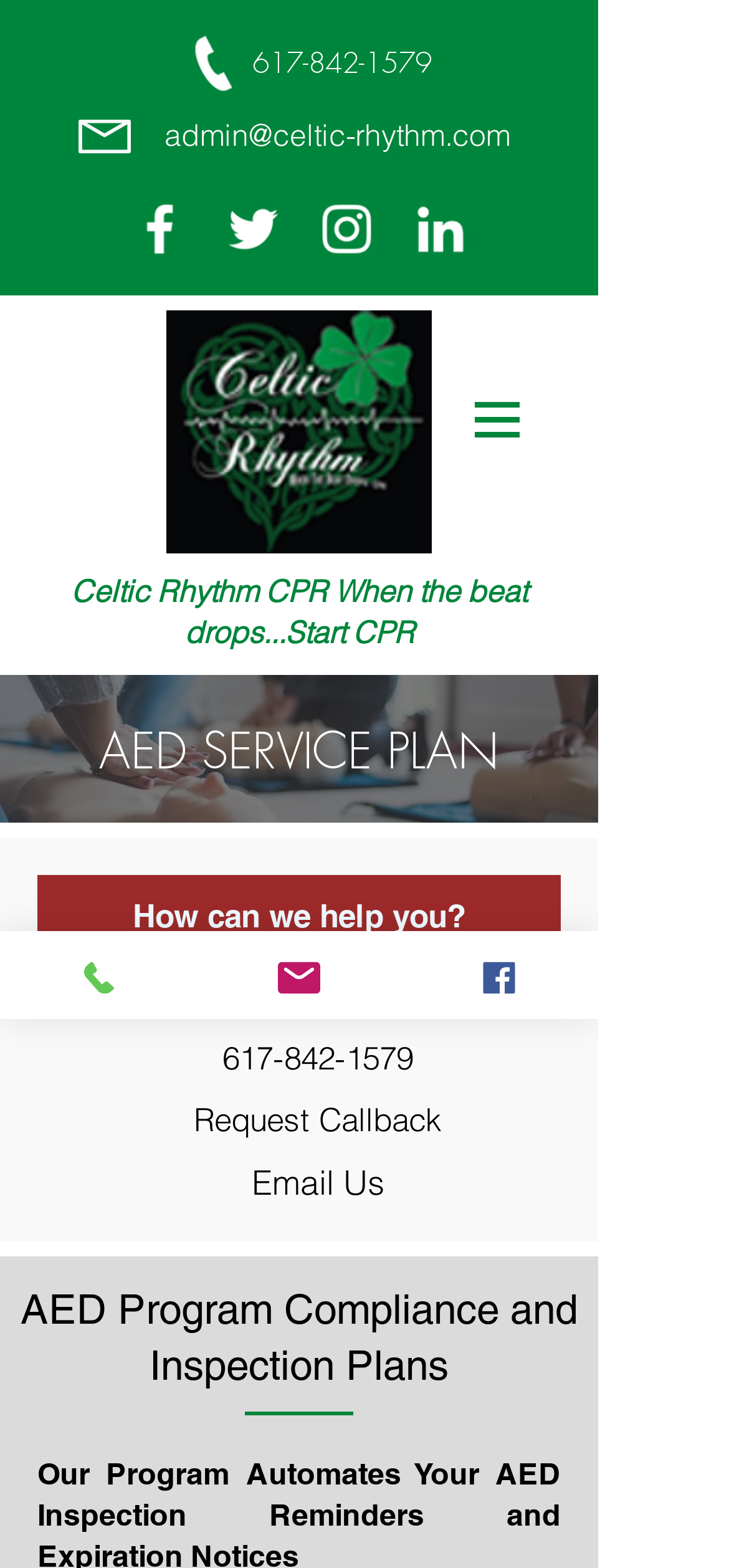What is the topic of the AED program mentioned on the webpage?
Based on the image content, provide your answer in one word or a short phrase.

Compliance and Inspection Plans